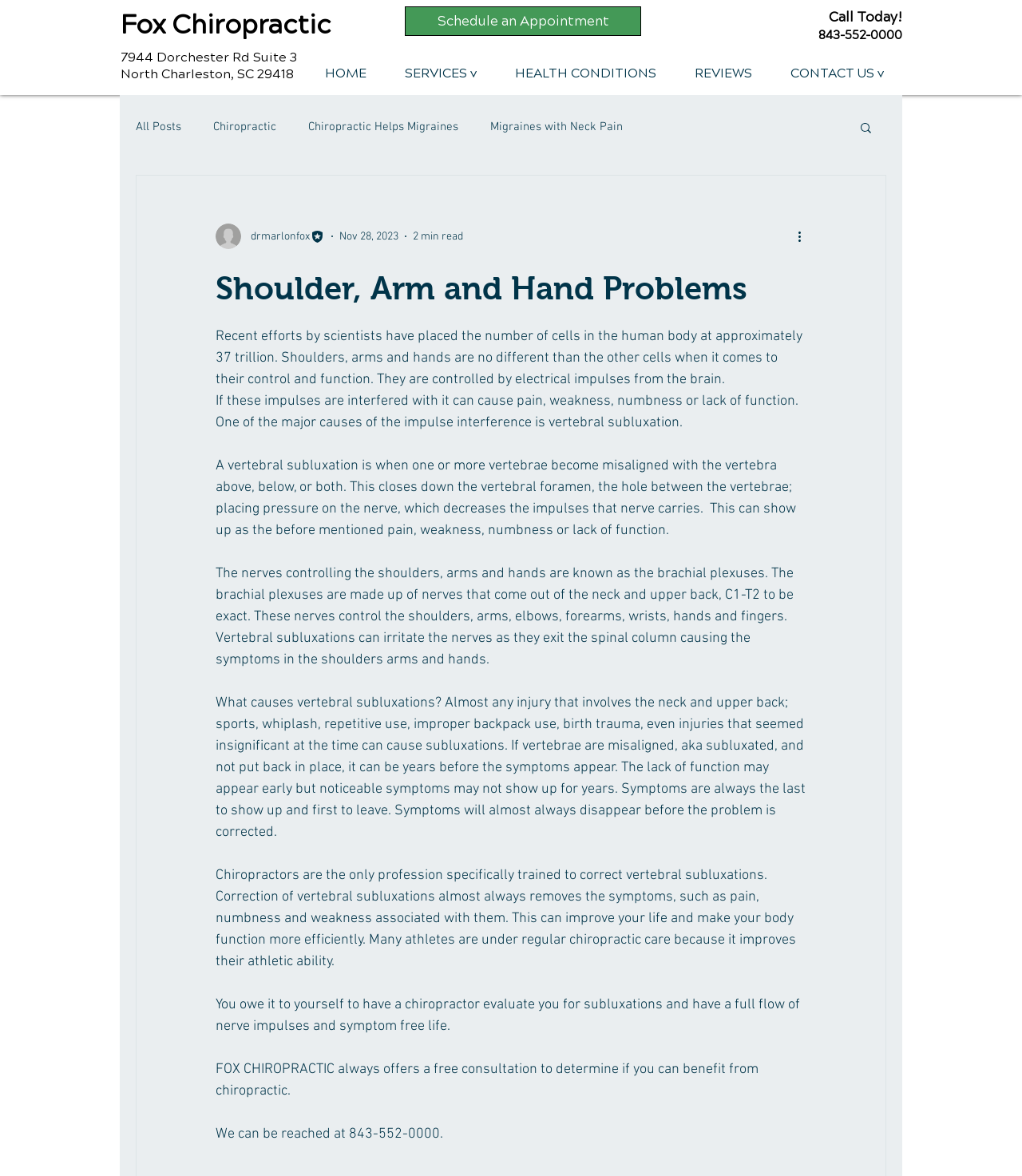Predict the bounding box of the UI element based on this description: "Fox Chiropractic".

[0.118, 0.01, 0.323, 0.037]